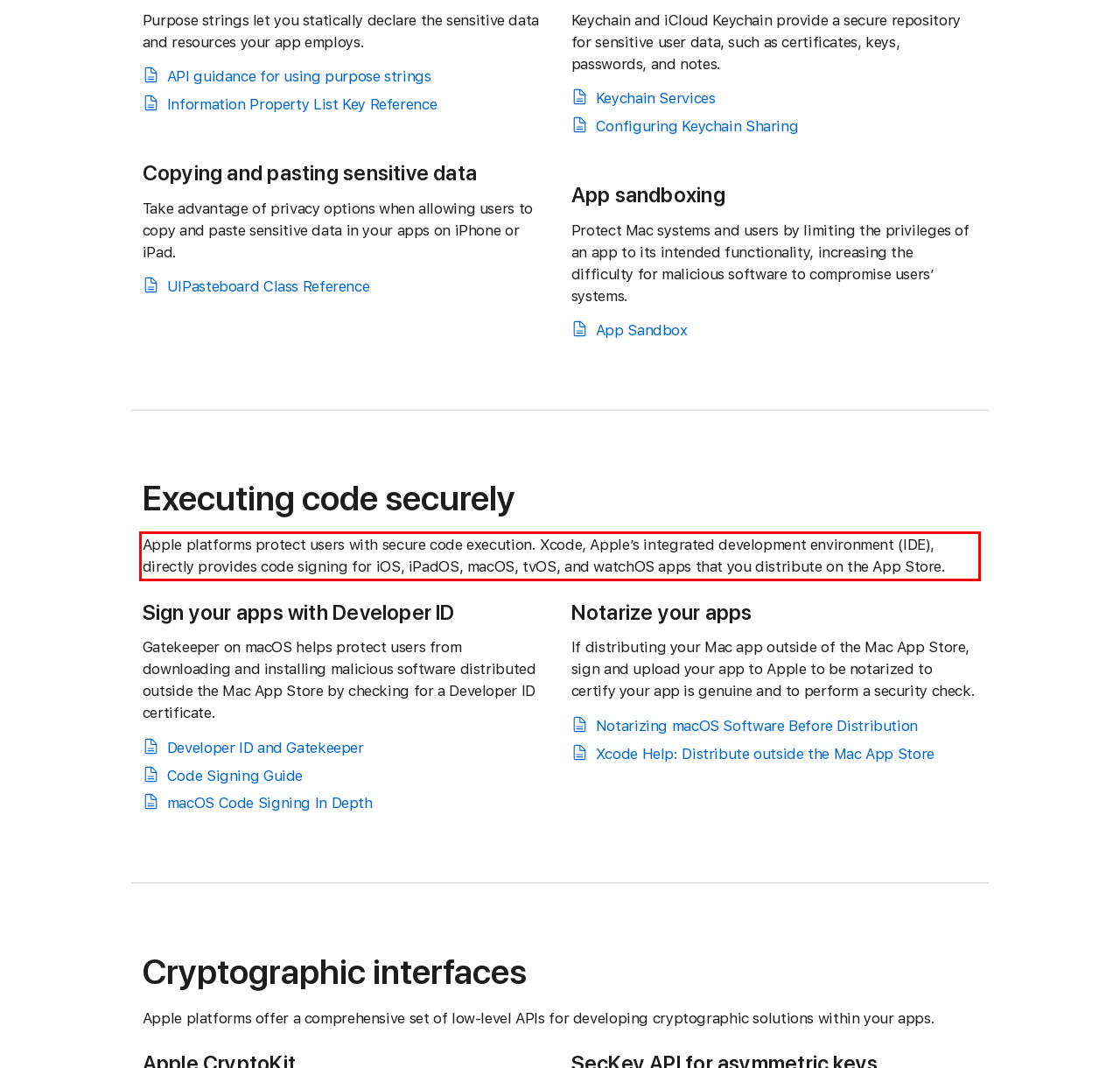You have a webpage screenshot with a red rectangle surrounding a UI element. Extract the text content from within this red bounding box.

Apple platforms protect users with secure code execution. Xcode, Apple’s integrated development environment (IDE), directly provides code signing for iOS, iPadOS, macOS, tvOS, and watchOS apps that you distribute on the App Store.